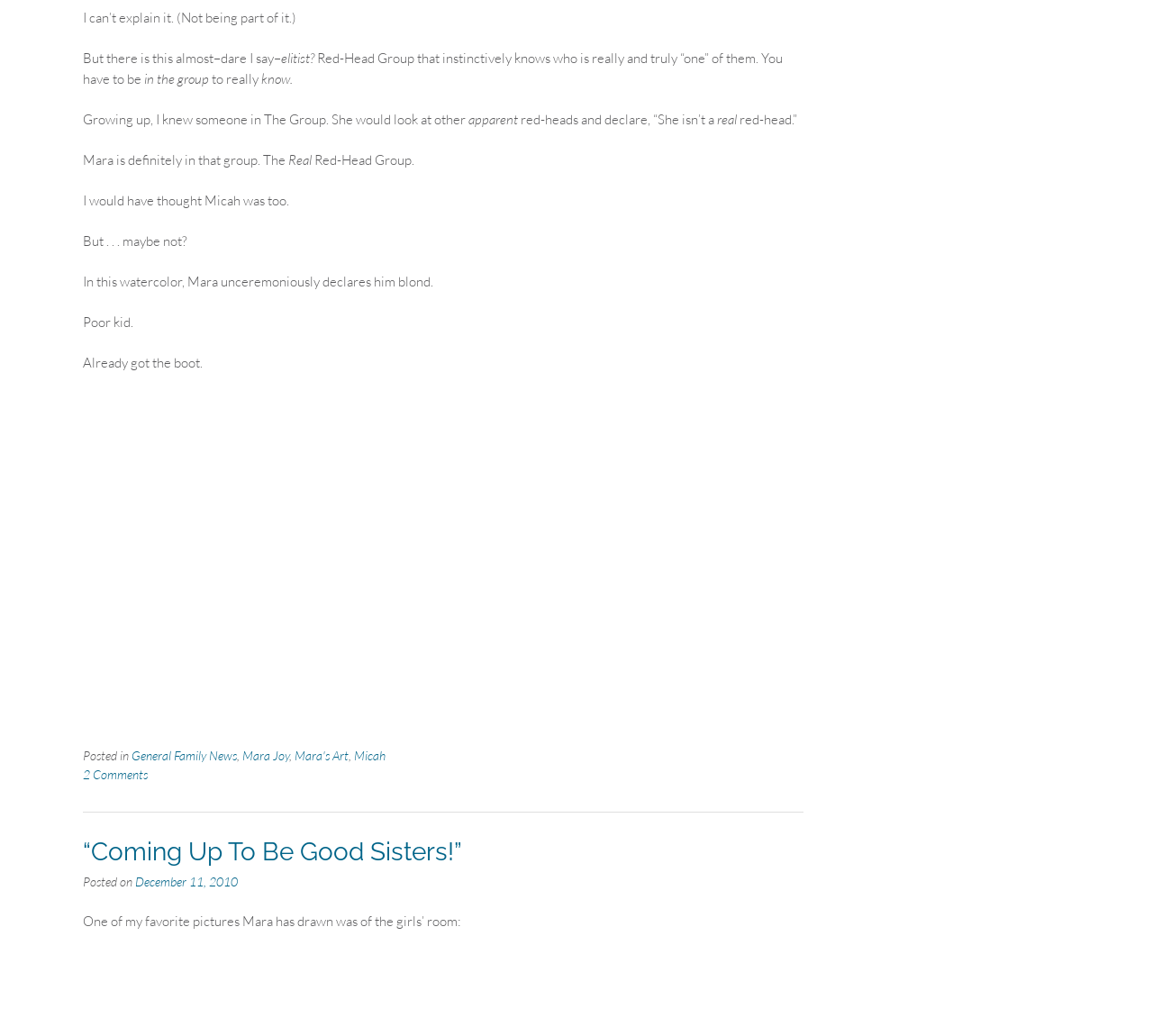What is the relationship between Mara and Micah?
We need a detailed and exhaustive answer to the question. Please elaborate.

The webpage does not explicitly mention the relationship between Mara and Micah. While it mentions them together in the context of the watercolor drawing, it does not specify their relationship, such as siblings, friends, or otherwise.